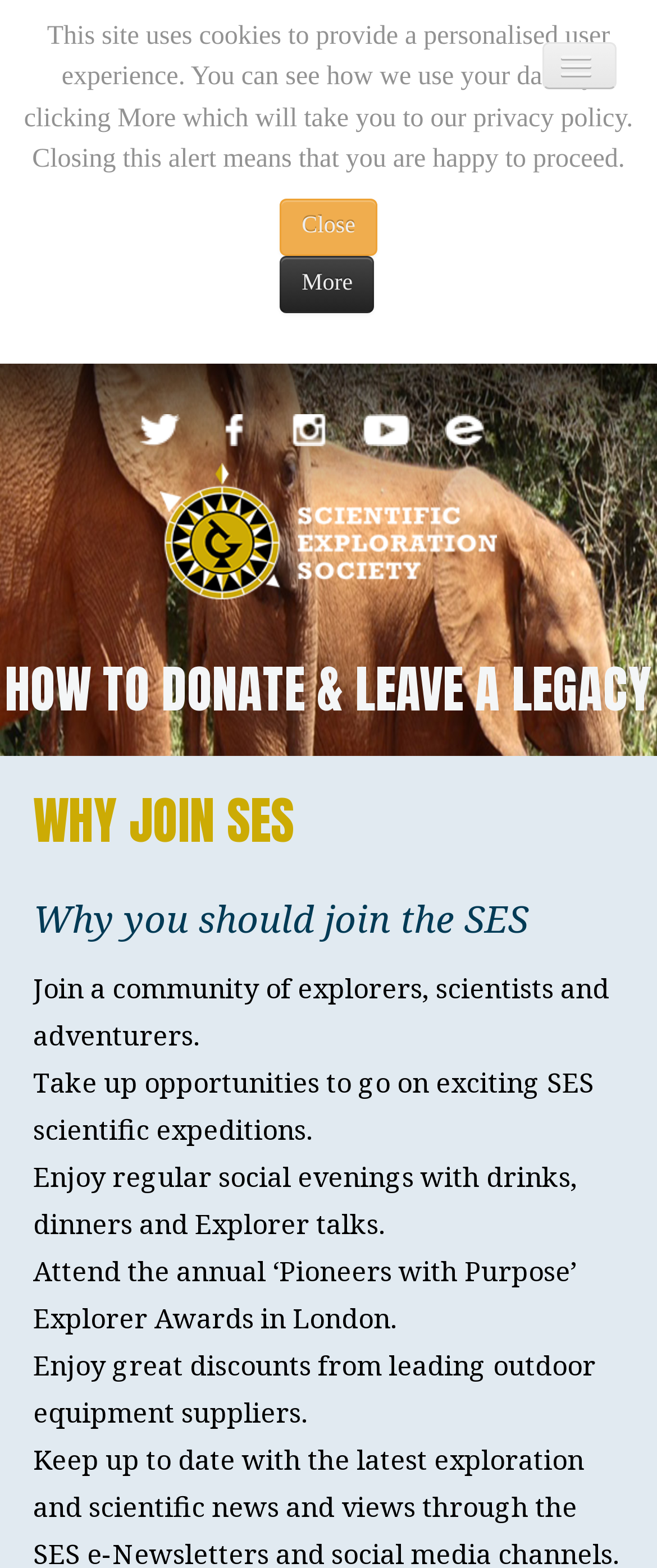Please give a one-word or short phrase response to the following question: 
How many benefits are listed for joining SES?

5